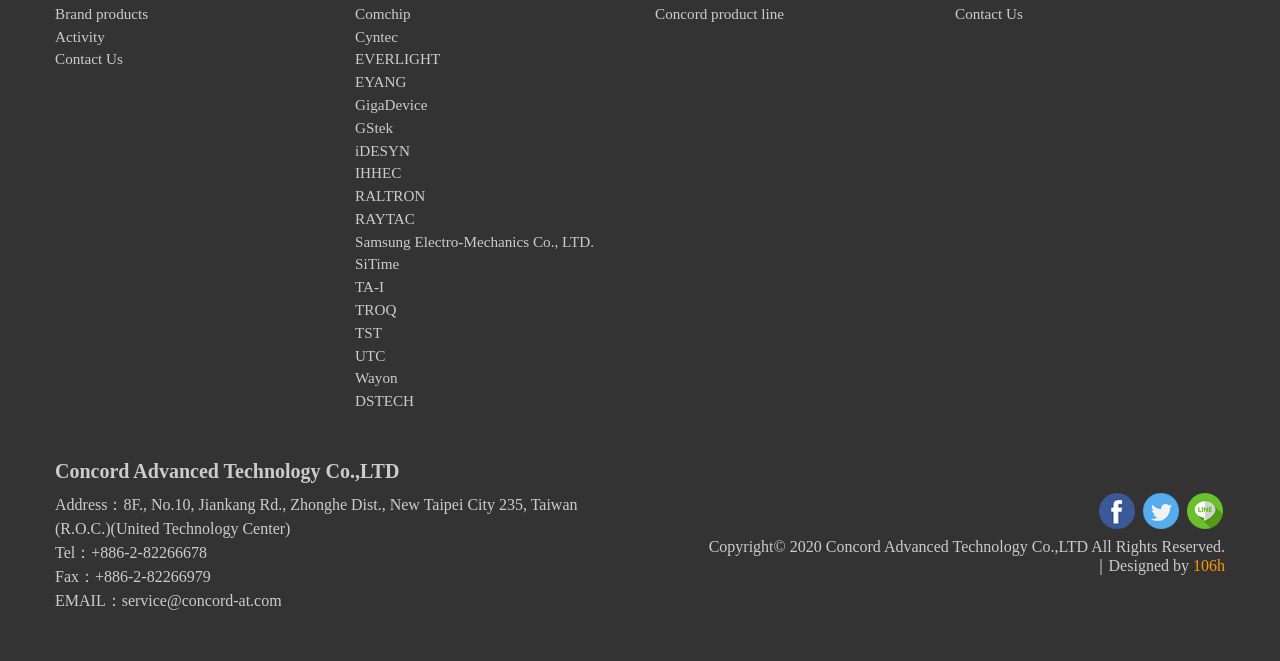Identify the bounding box coordinates of the area you need to click to perform the following instruction: "Share on Facebook".

[0.857, 0.758, 0.888, 0.783]